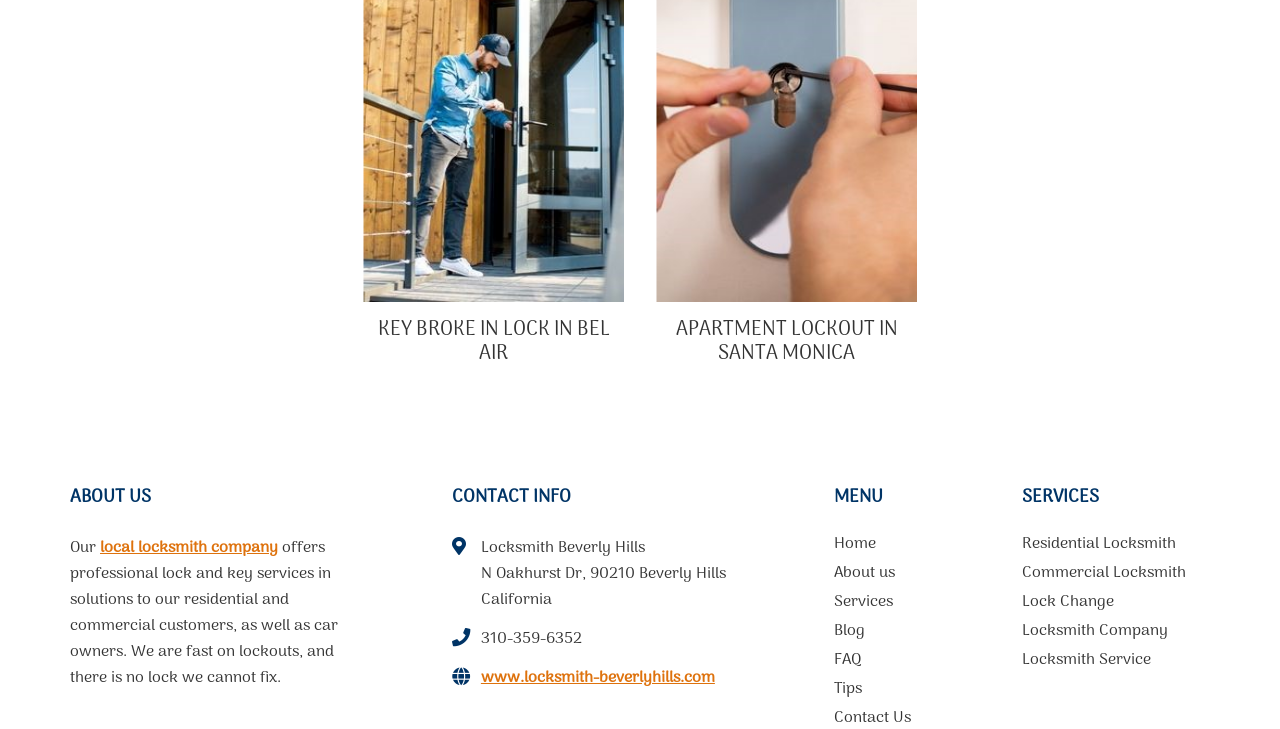Identify the bounding box coordinates of the clickable region to carry out the given instruction: "view Command line options".

None